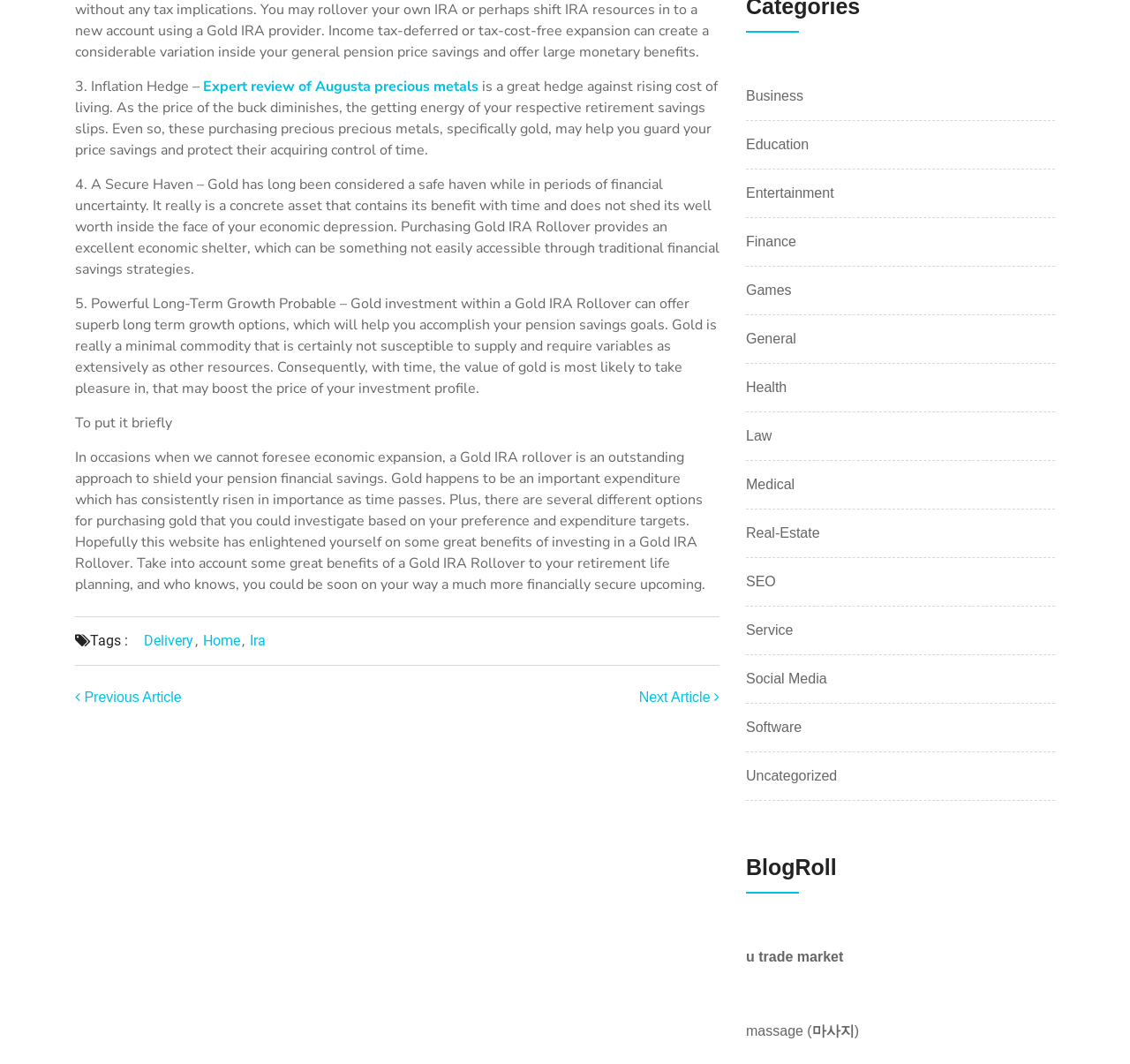Please pinpoint the bounding box coordinates for the region I should click to adhere to this instruction: "Explore the Finance category".

[0.66, 0.217, 0.705, 0.237]